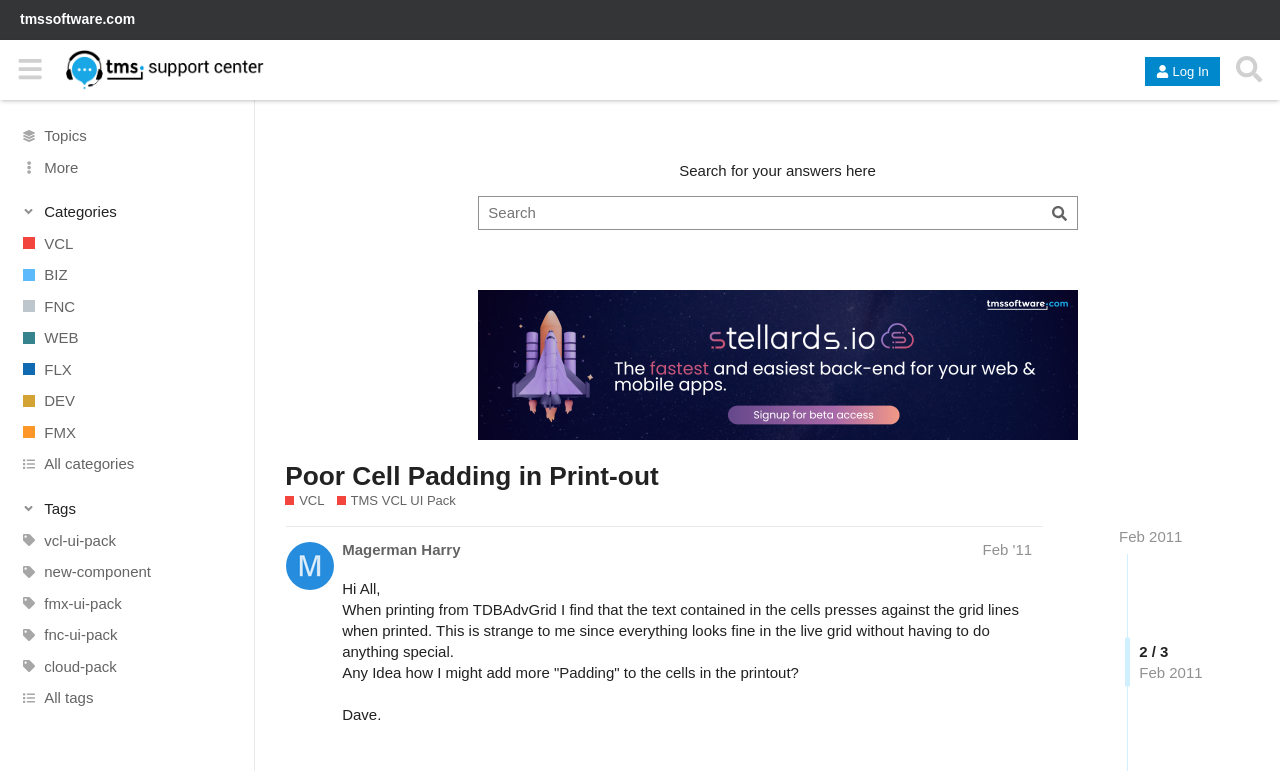How many pages of results are there for this topic?
Look at the image and construct a detailed response to the question.

The number of pages of results can be found at the bottom of the webpage, where it is written as '2 / 3' indicating that there are three pages of results in total.